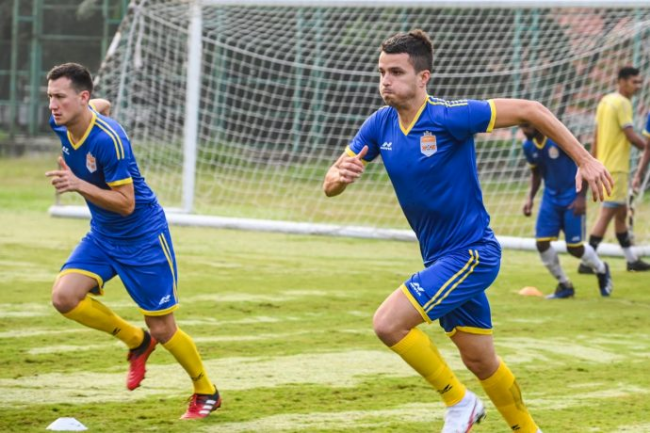Elaborate on the details you observe in the image.

In this dynamic training scene from a Chennai City FC session, two Serbian players, Demir Avdic and Vladimir Molerović, are captured in motion as they engage in their preparations for the Hero I-League. Clad in striking blue and yellow kits, they showcase determination and athleticism on the field. The background features a football goal, emphasizing the competitive environment. This image highlights the club's strategy of integrating foreign talent to enhance their squad, reflecting their ongoing quest for glory in Indian football. The training session is part of their efforts to adapt to the unique demands of the upcoming season.